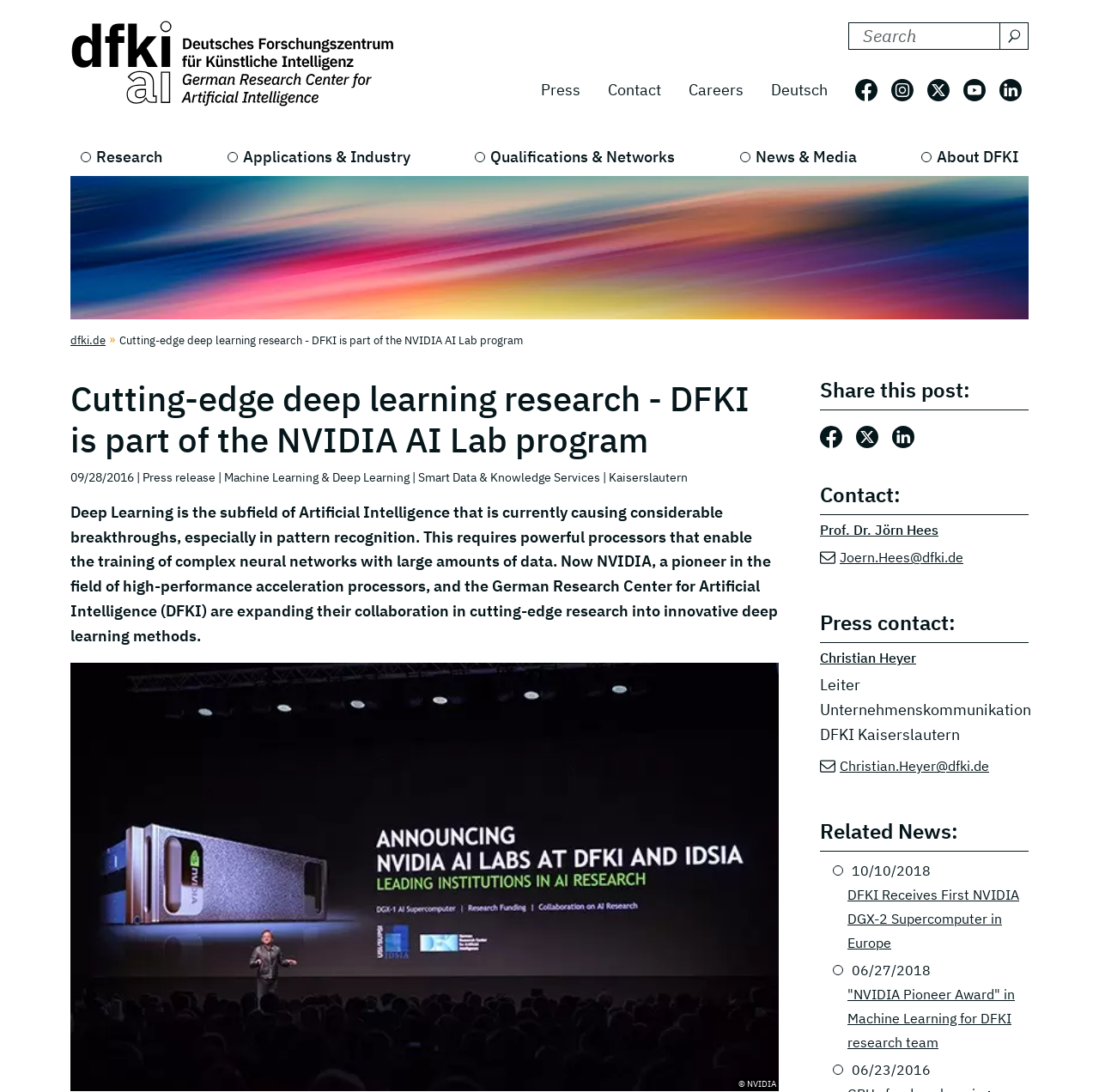How many social media platforms can you follow DFKI on?
Based on the content of the image, thoroughly explain and answer the question.

I counted the number of links with the text 'Follow us on:' and found that there are 5 social media platforms: Facebook, Instagram, X, Youtube, and LinkedIn.